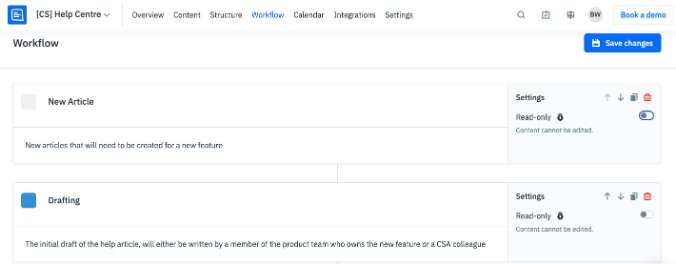Create an elaborate description of the image, covering every aspect.

The image depicts a section of a digital help center interface, specifically focusing on the "Workflow" feature. The display showcases two primary workflow stages: "New Article" and "Drafting." 

In the "New Article" section, a brief description emphasizes that new articles are to be created for a new feature implementation. Below, the "Drafting" segment outlines that the initial draft of a help article will be handled by a member of either the product team responsible for the new feature or a Customer Success Associate (CSA). 

Additionally, there are settings indicated for each workflow step, showing that the contents are currently read-only and cannot be edited. The overall layout suggests an organized approach to managing workflow processes, ensuring clarity and accountability within the team as they work through various stages of content creation and editing.